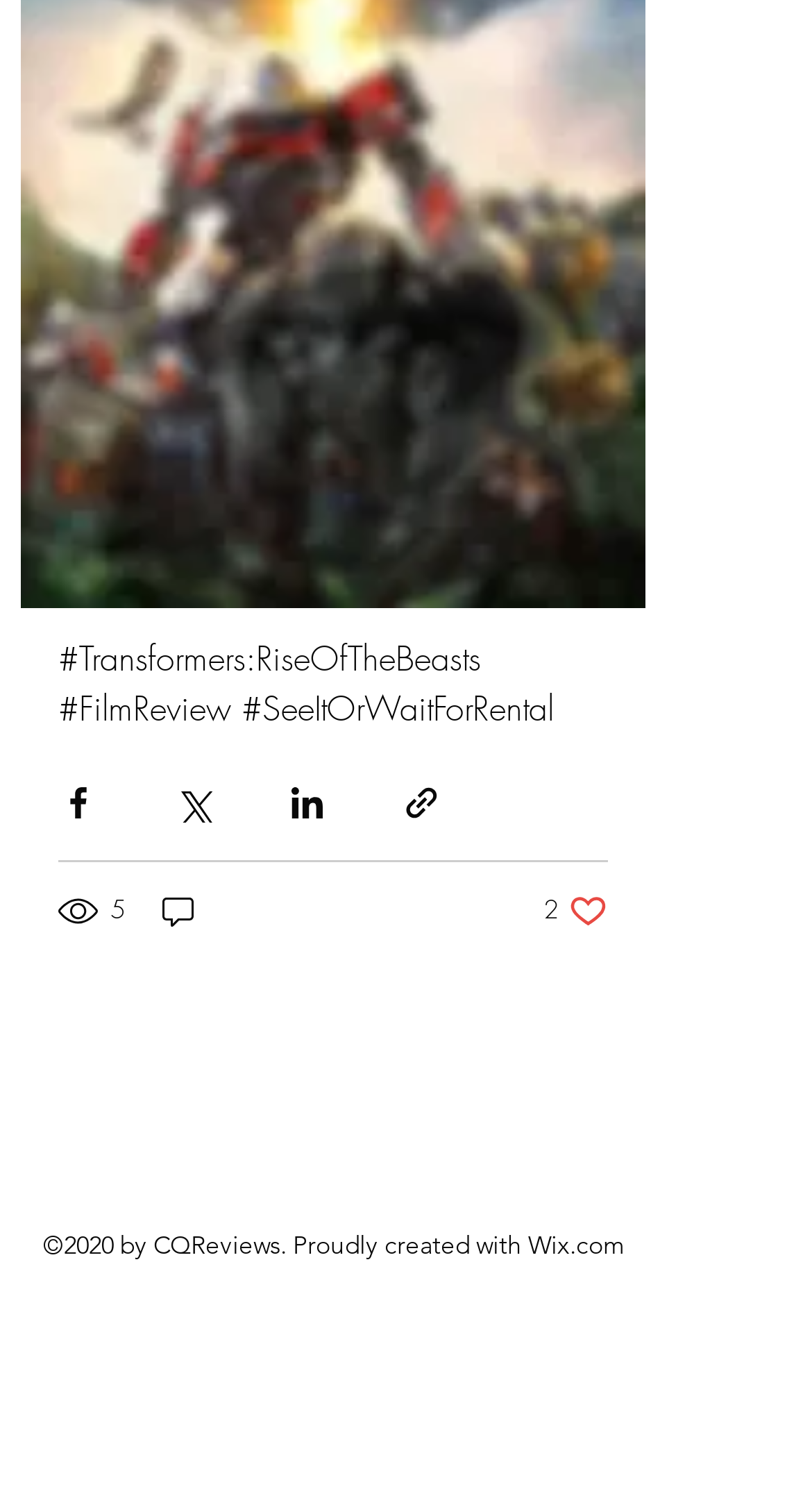For the element described, predict the bounding box coordinates as (top-left x, top-left y, bottom-right x, bottom-right y). All values should be between 0 and 1. Element description: parent_node: 5

[0.195, 0.592, 0.249, 0.618]